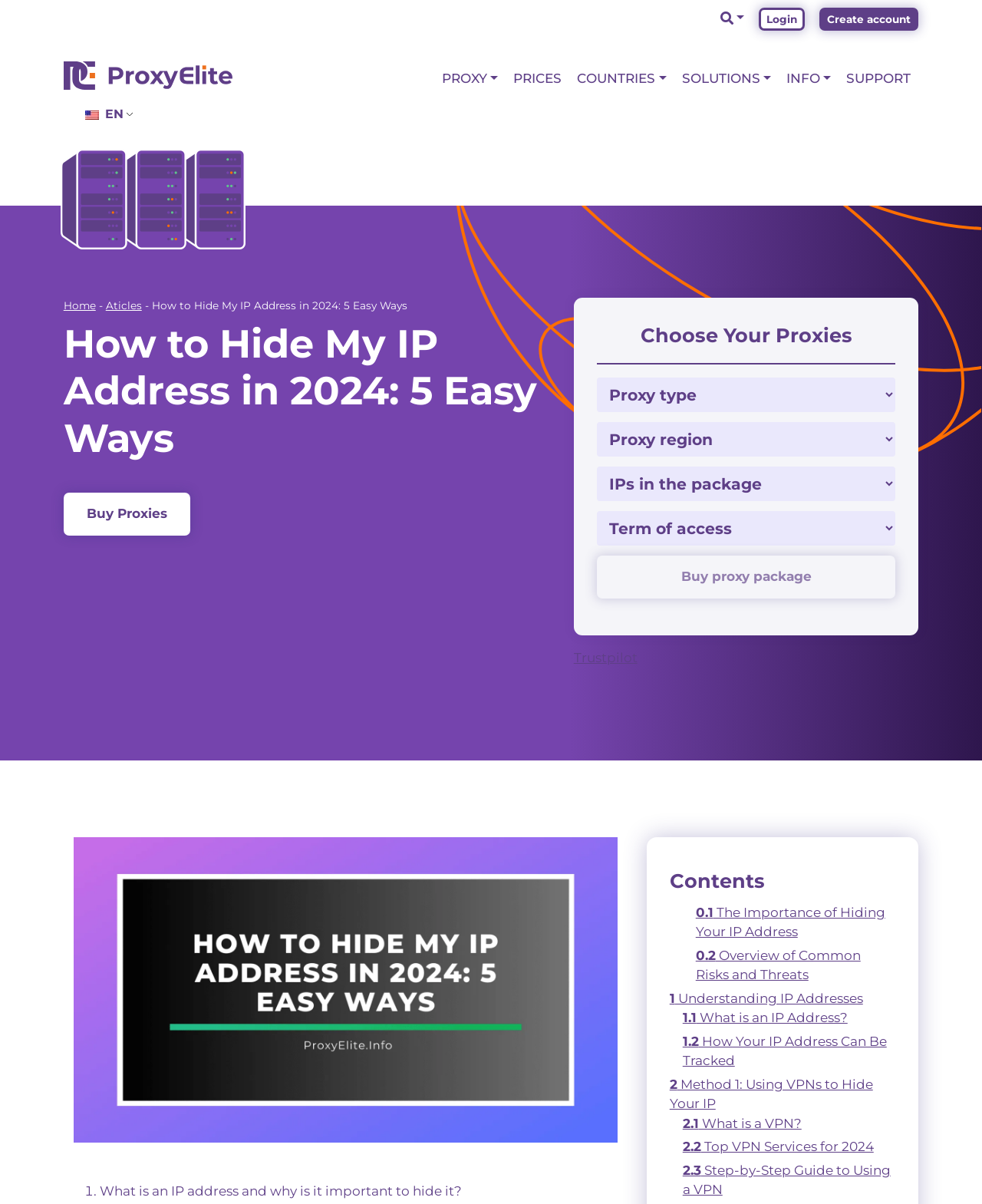Provide the bounding box coordinates of the HTML element this sentence describes: "Create account". The bounding box coordinates consist of four float numbers between 0 and 1, i.e., [left, top, right, bottom].

[0.835, 0.006, 0.935, 0.026]